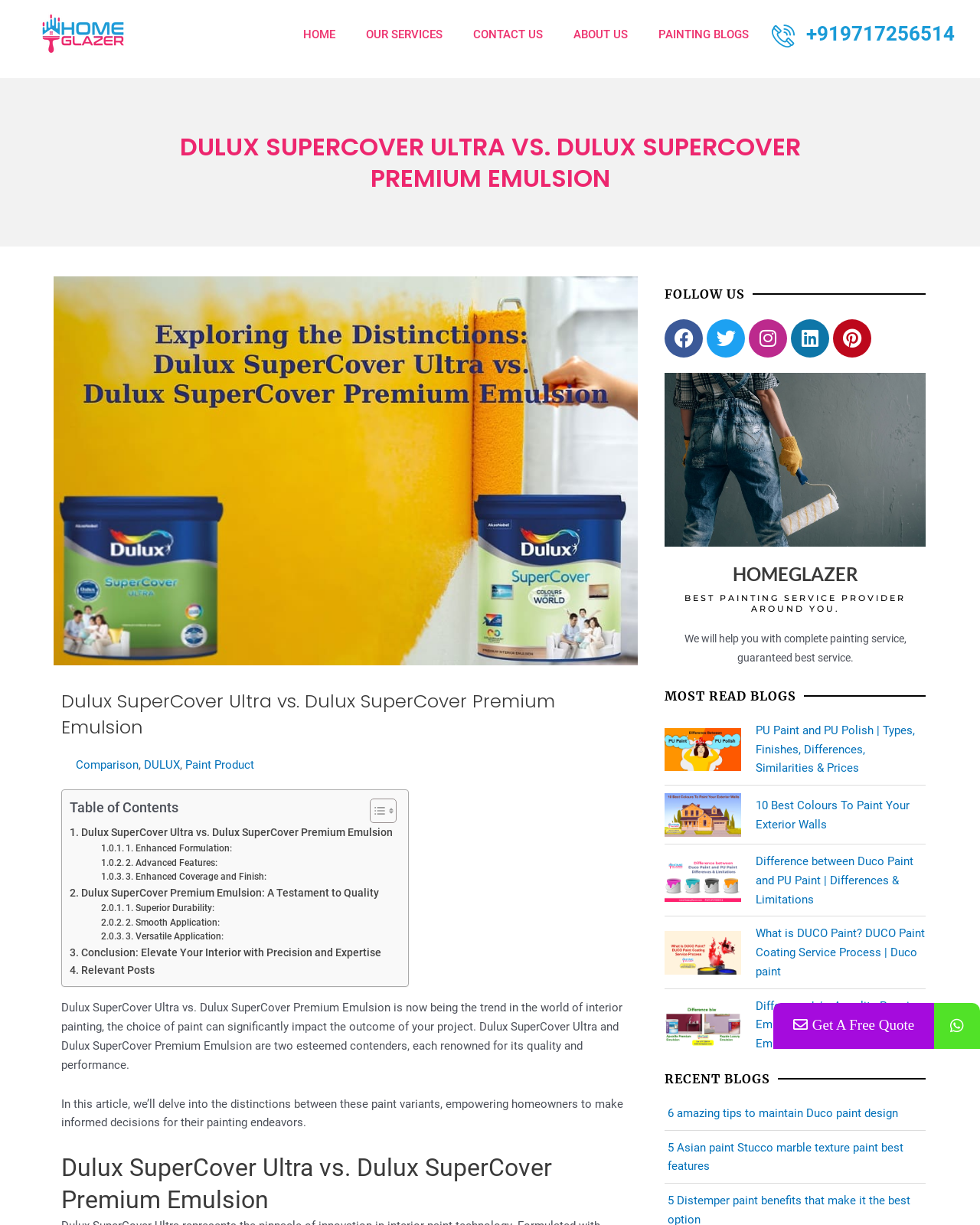What is the purpose of the 'Get A Free Quote' button?
Using the image as a reference, give a one-word or short phrase answer.

To request a quote